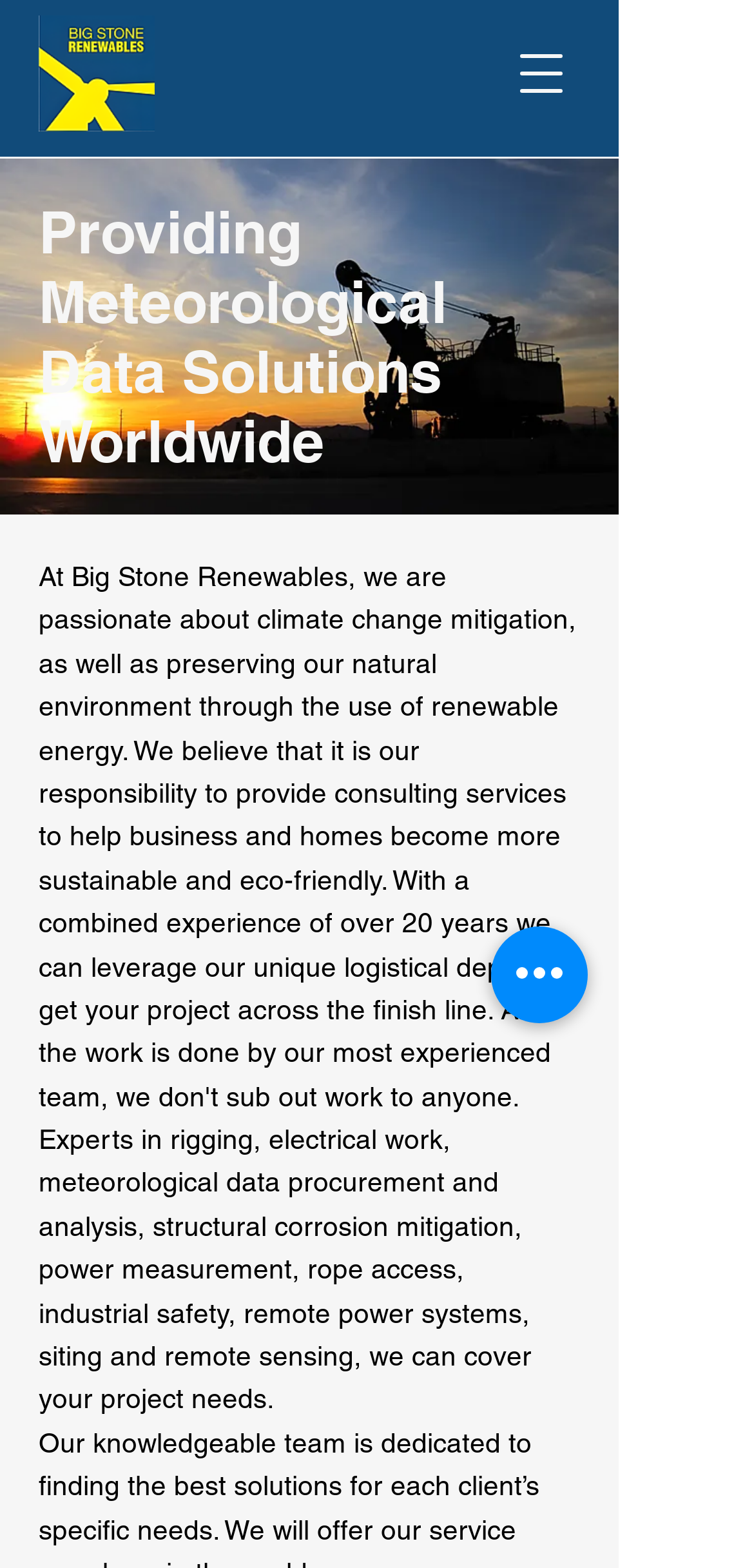Using the provided element description: "The Vending Station Blog", identify the bounding box coordinates. The coordinates should be four floats between 0 and 1 in the order [left, top, right, bottom].

None